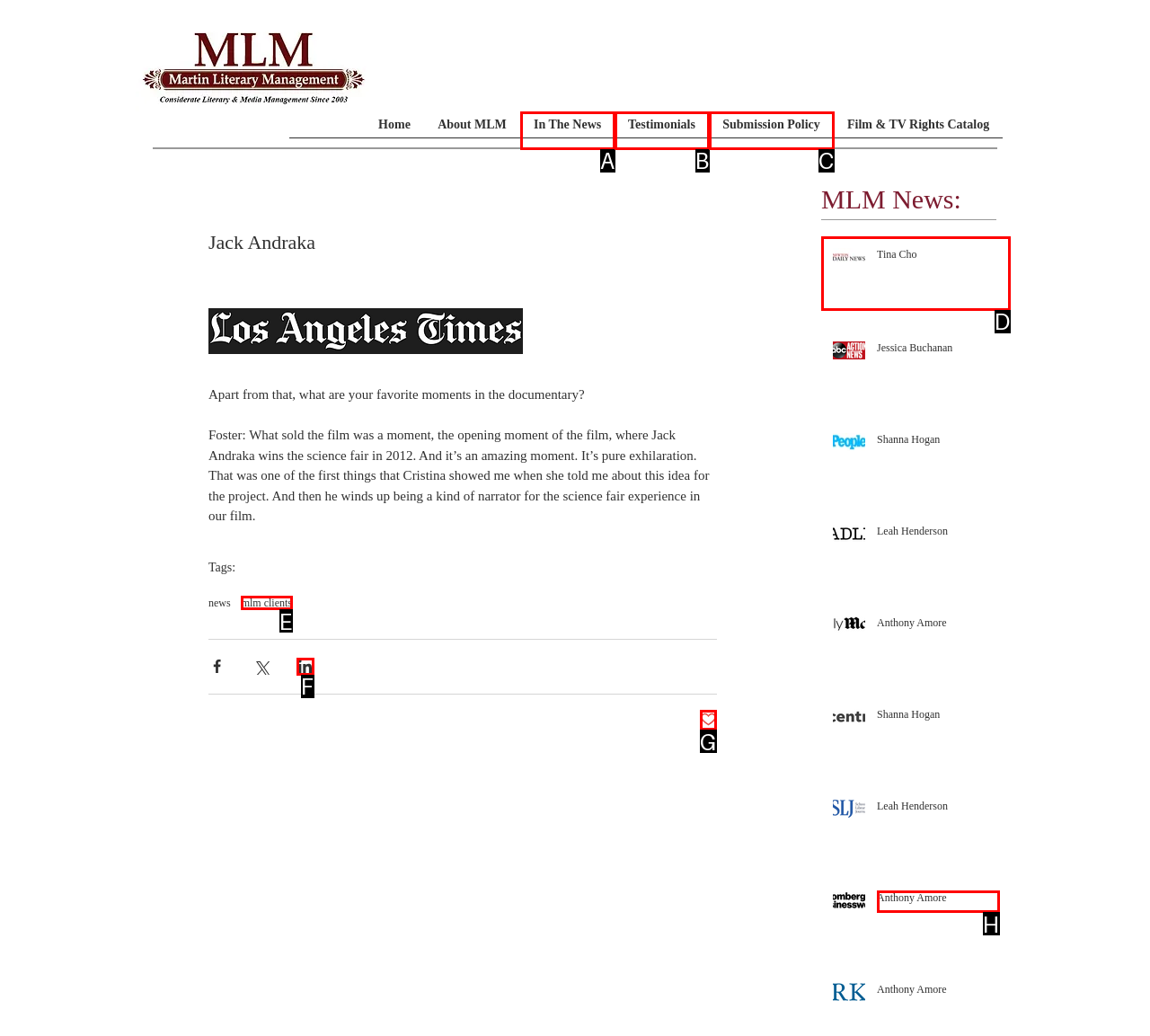What option should you select to complete this task: Click the 'Post not marked as liked' button? Indicate your answer by providing the letter only.

G